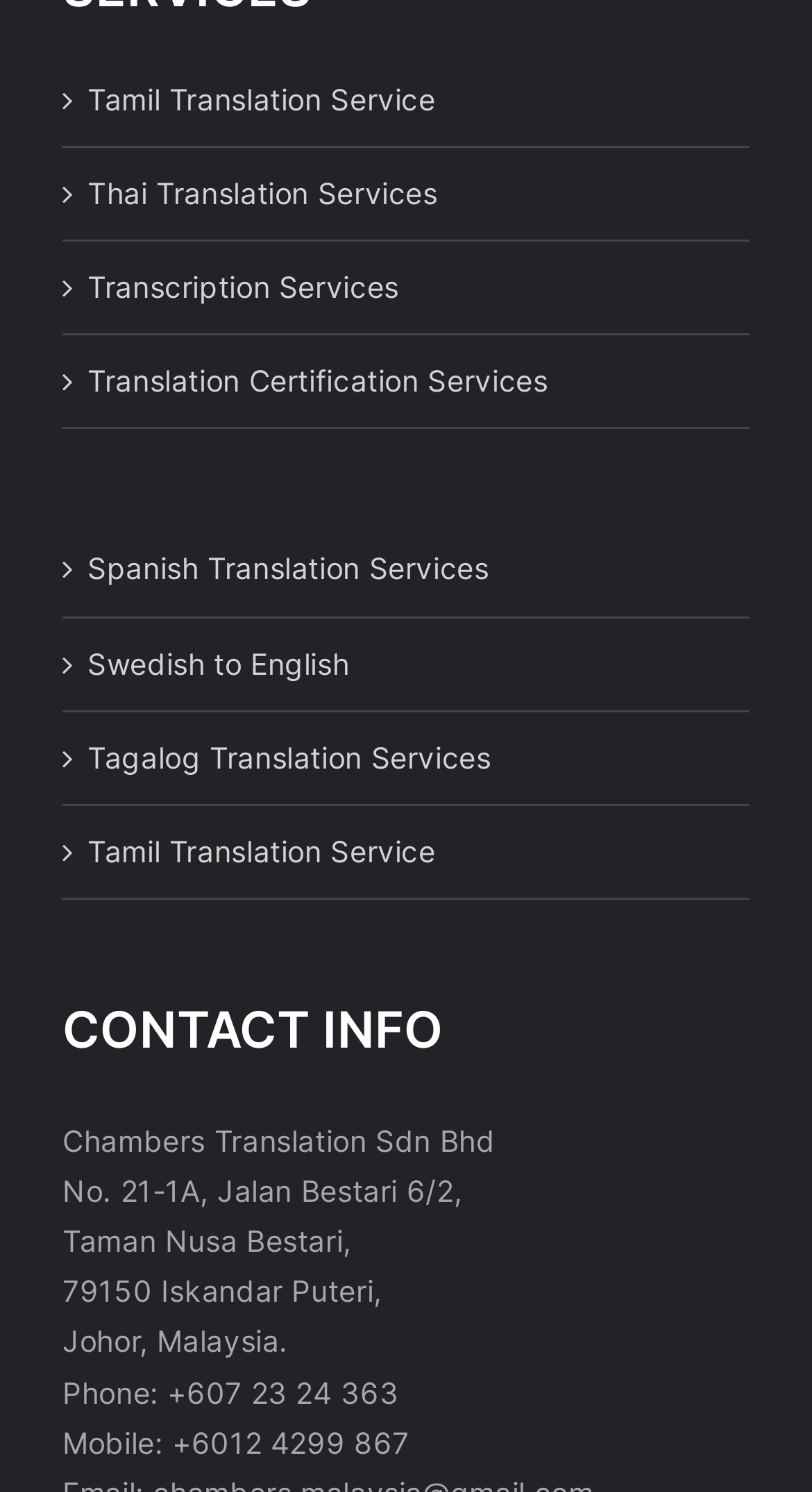Based on the visual content of the image, answer the question thoroughly: What is the company name?

I found the company name by looking at the contact information section, where it is written as 'Chambers Translation Sdn Bhd'.